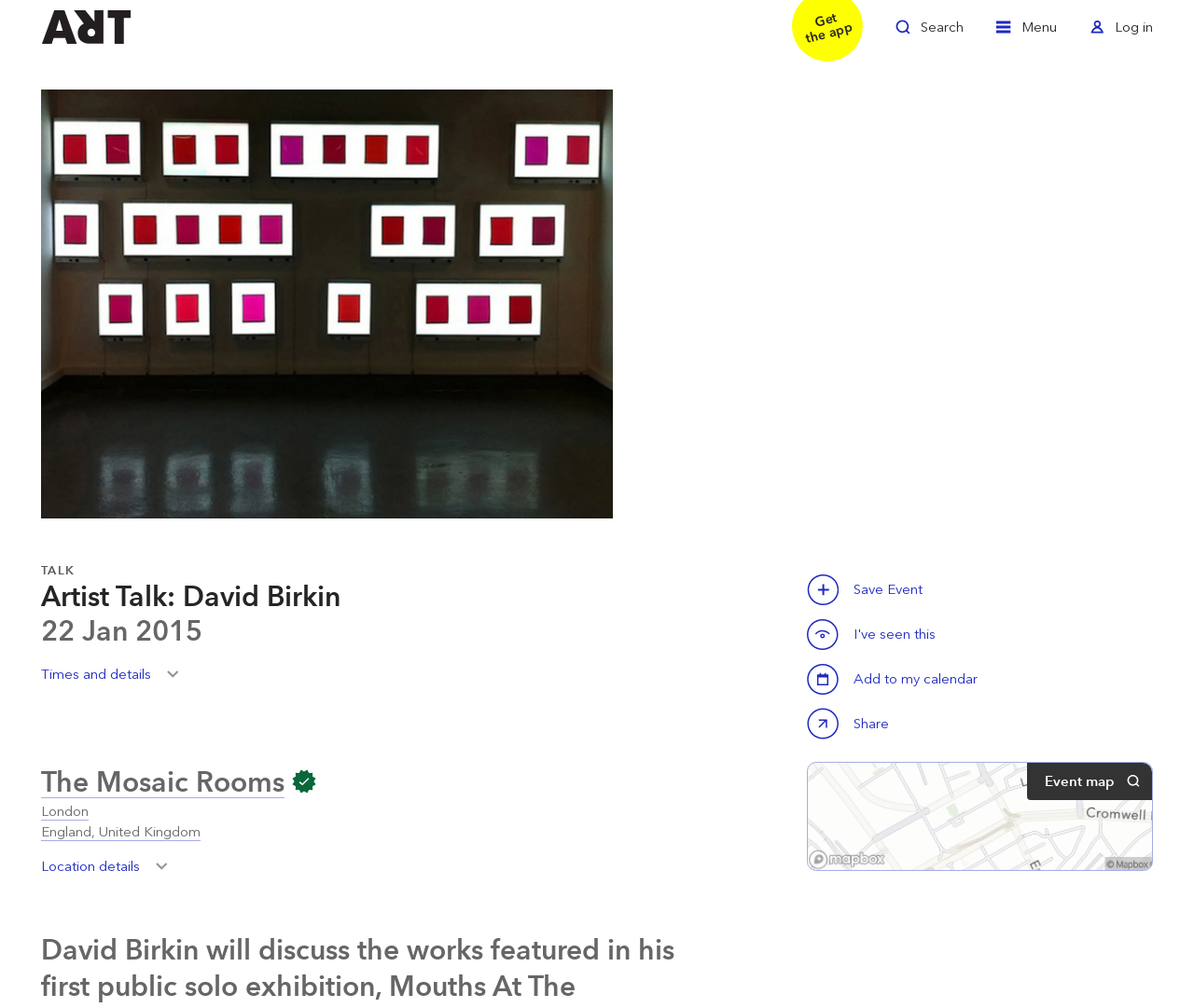What is the location of the event?
Refer to the image and answer the question using a single word or phrase.

The Mosaic Rooms, London